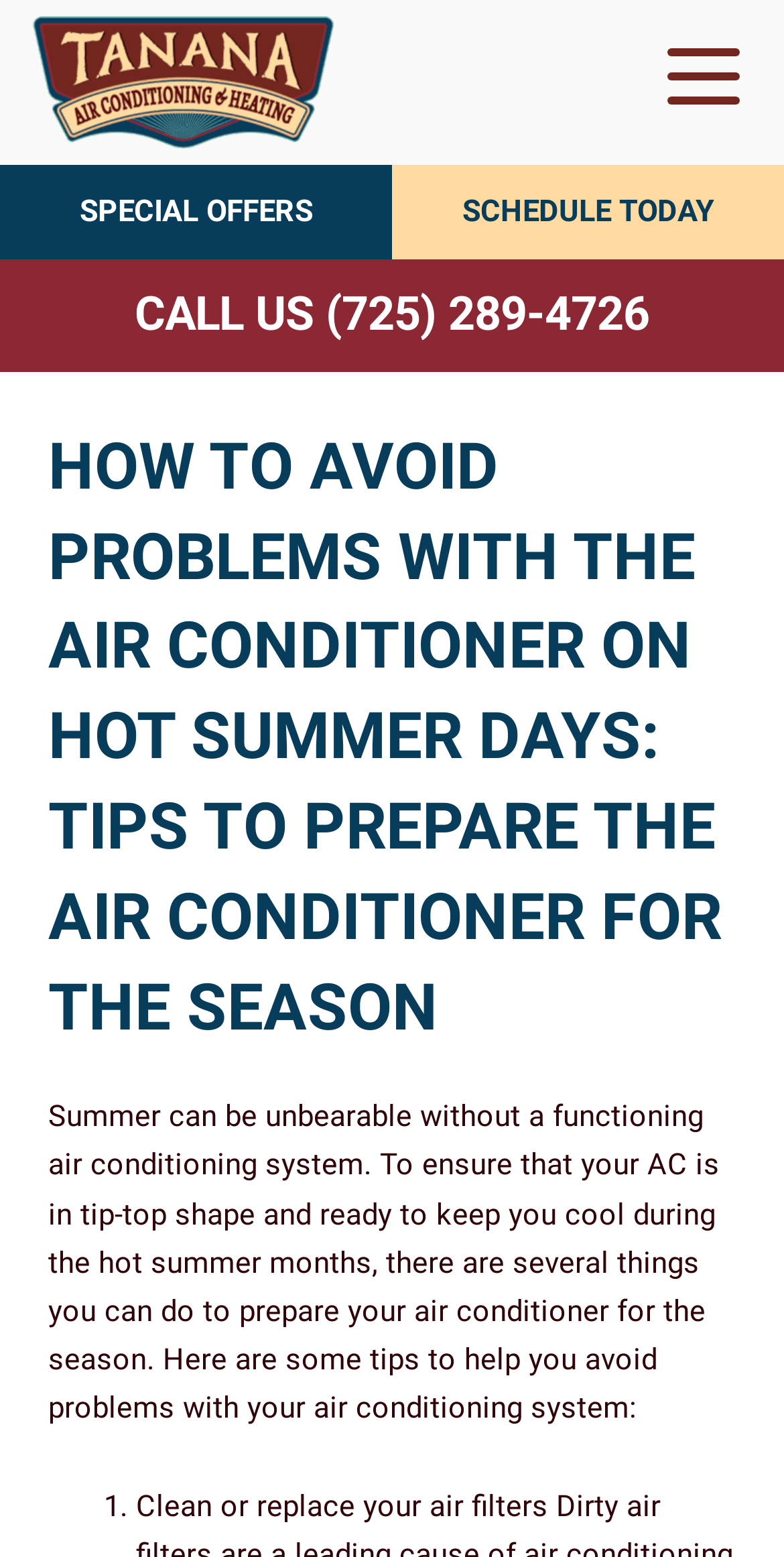How many links are in the top navigation bar? Analyze the screenshot and reply with just one word or a short phrase.

3